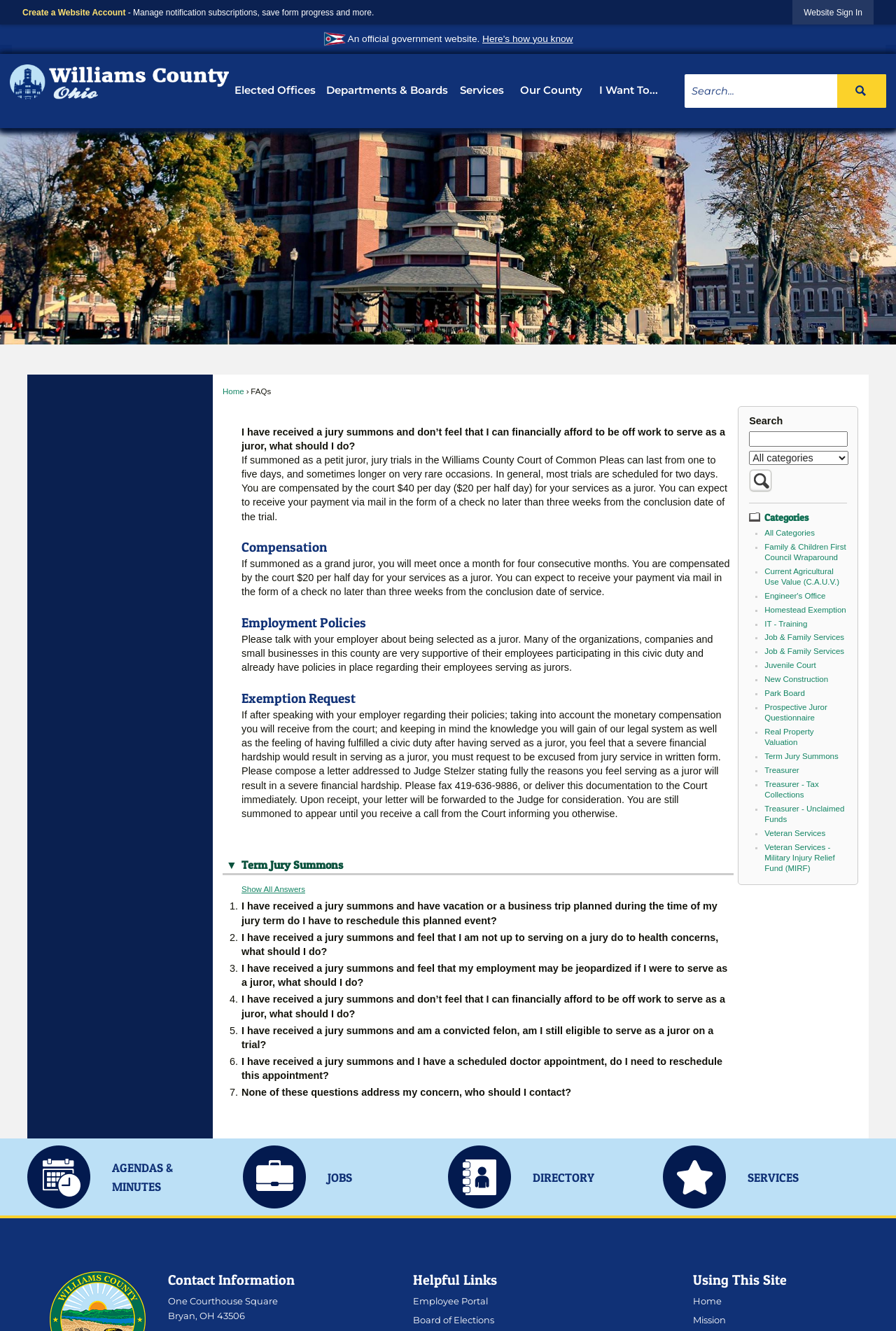Highlight the bounding box coordinates of the element you need to click to perform the following instruction: "Create a Website Account."

[0.025, 0.006, 0.14, 0.013]